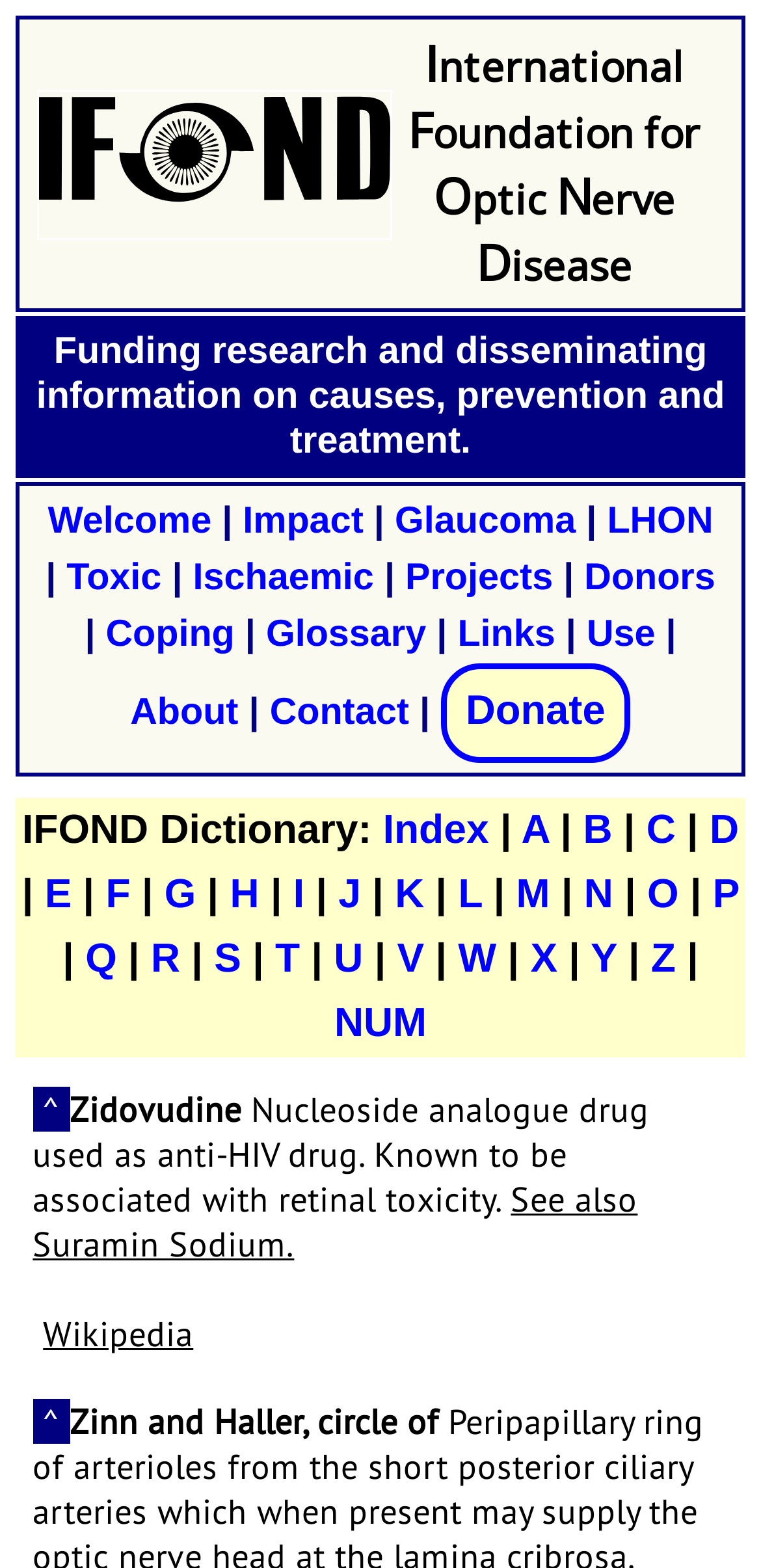Give a short answer to this question using one word or a phrase:
What is Zidovudine used for?

Anti-HIV drug